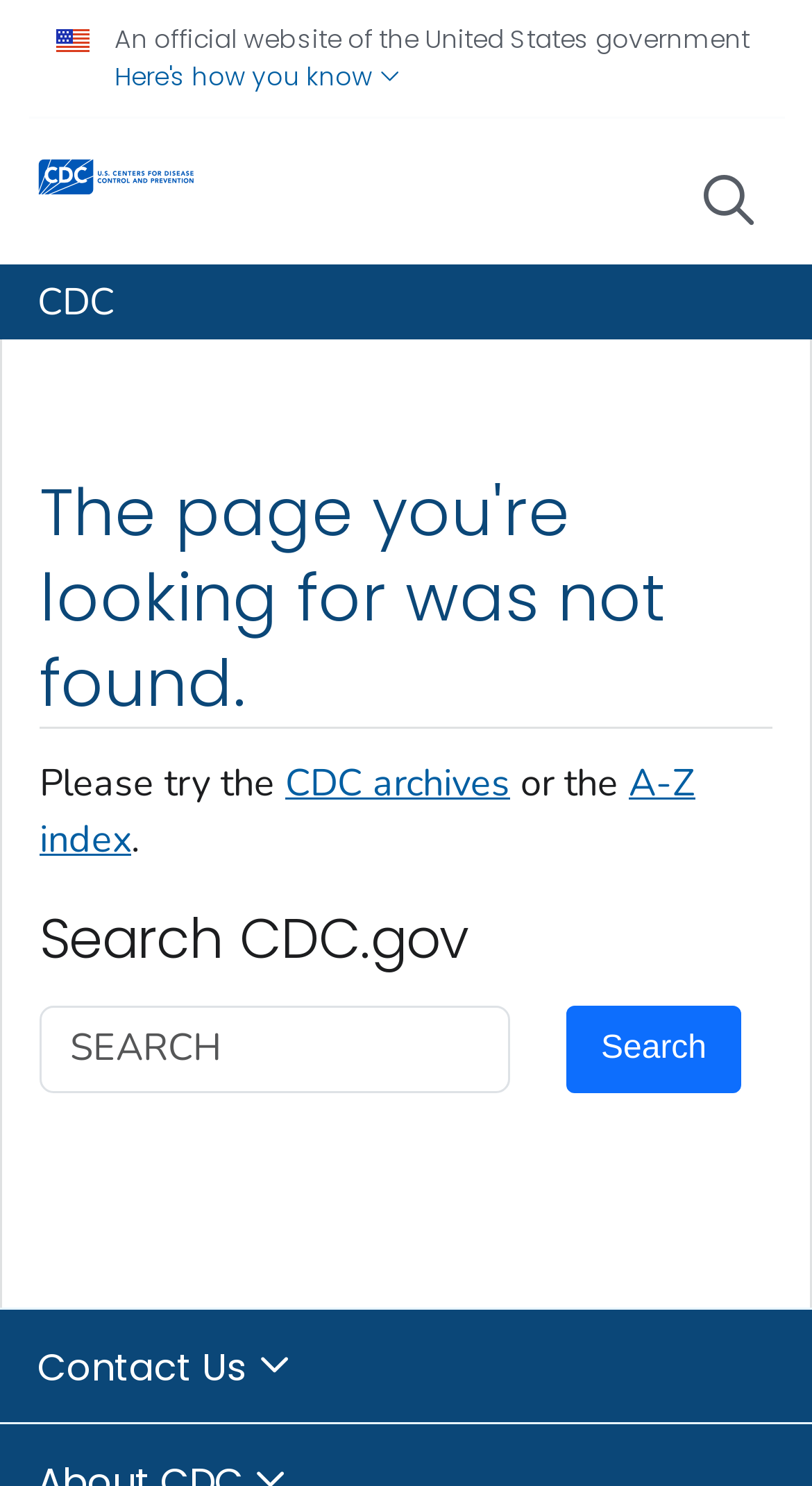What is the position of the search box on the page?
Use the information from the screenshot to give a comprehensive response to the question.

By analyzing the bounding box coordinates, I found that the search box is located below the main heading 'The page you're looking for was not found.' and above the 'Contact Us' button, which suggests that it is positioned below the main heading on the page.